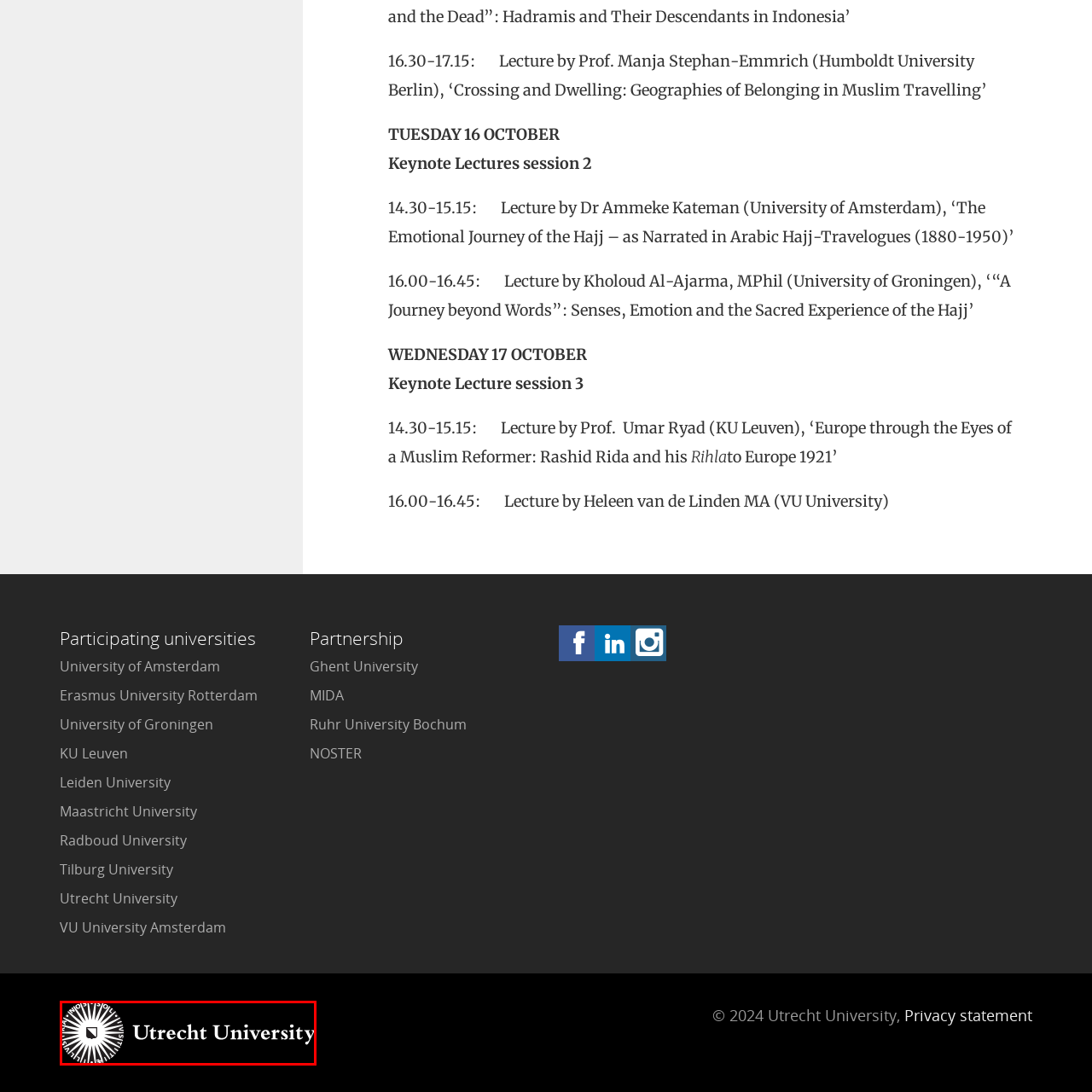Generate a comprehensive caption for the image section marked by the red box.

The image features the logo of Utrecht University, prominently showcasing the university's monogram set within a circular design. The logo includes stylized rays emanating from a central emblem, symbolizing knowledge and enlightenment. The name “Utrecht University” is displayed alongside the logo in a clean, modern font, emphasizing the institution's academic identity. This visual representation is integral to the university's brand, reflecting its long-standing heritage and commitment to education. The logo is commonly used in official communications and materials associated with the university.